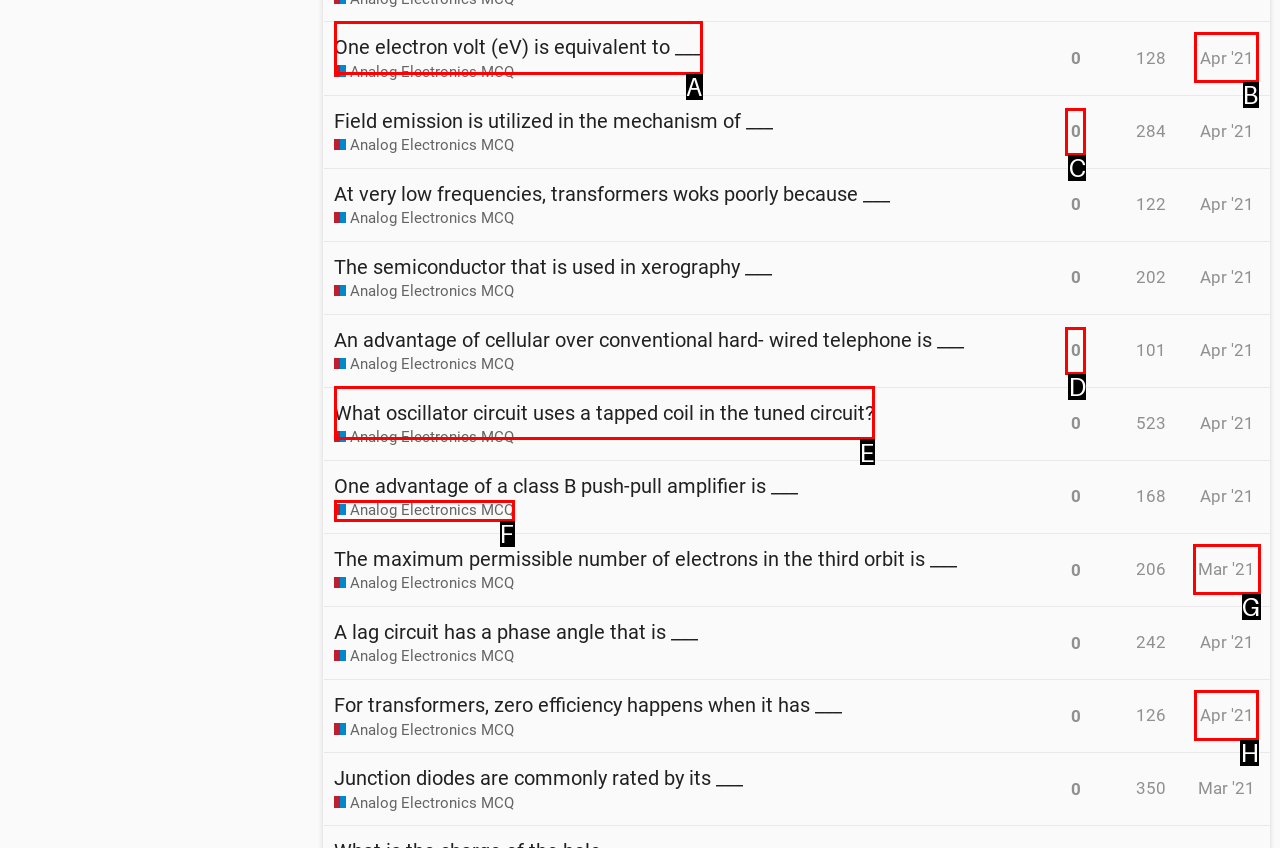Tell me which one HTML element I should click to complete this task: View topic posted in Apr '21 Answer with the option's letter from the given choices directly.

B